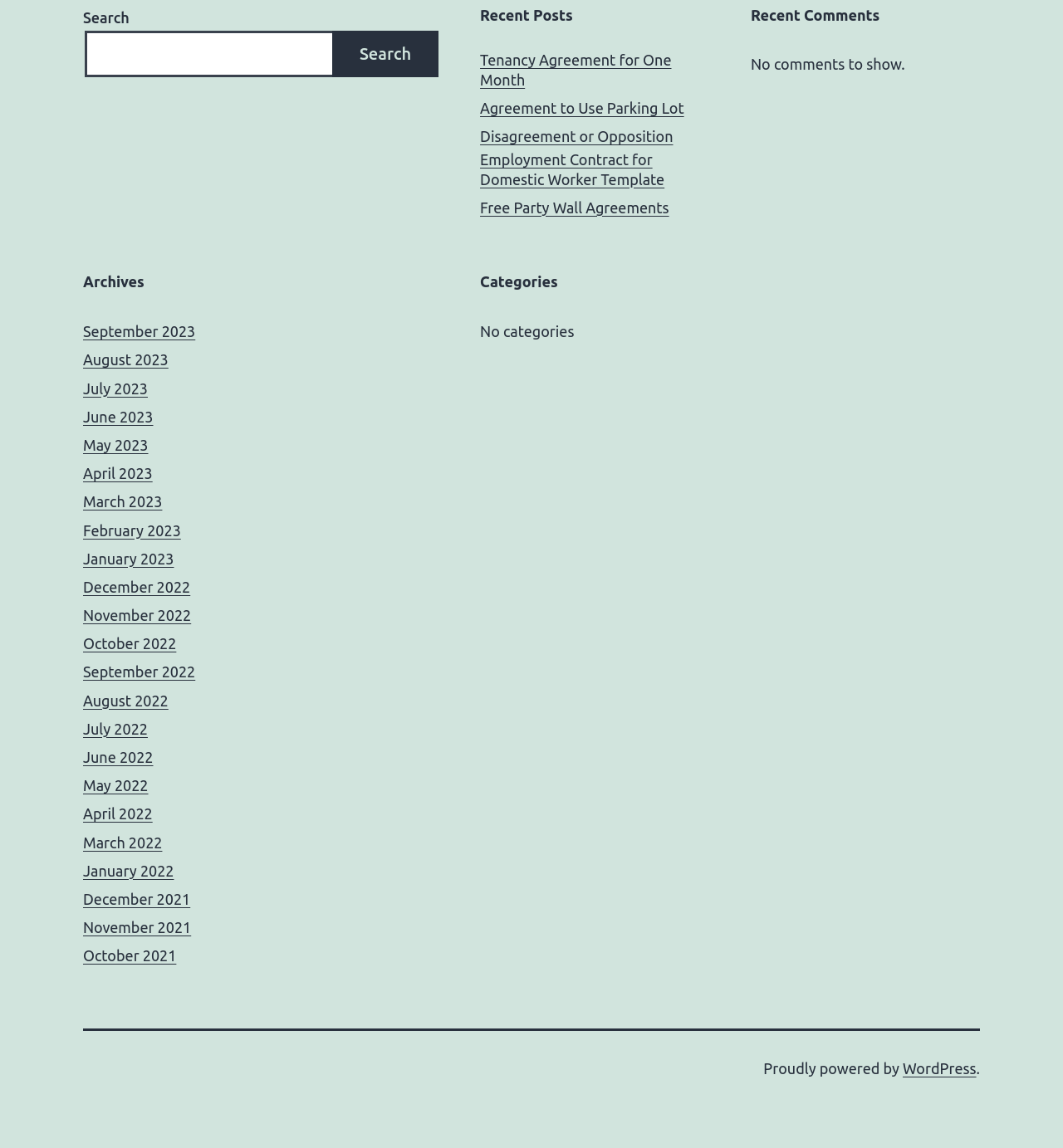Indicate the bounding box coordinates of the element that needs to be clicked to satisfy the following instruction: "Search for a term". The coordinates should be four float numbers between 0 and 1, i.e., [left, top, right, bottom].

[0.078, 0.027, 0.315, 0.067]